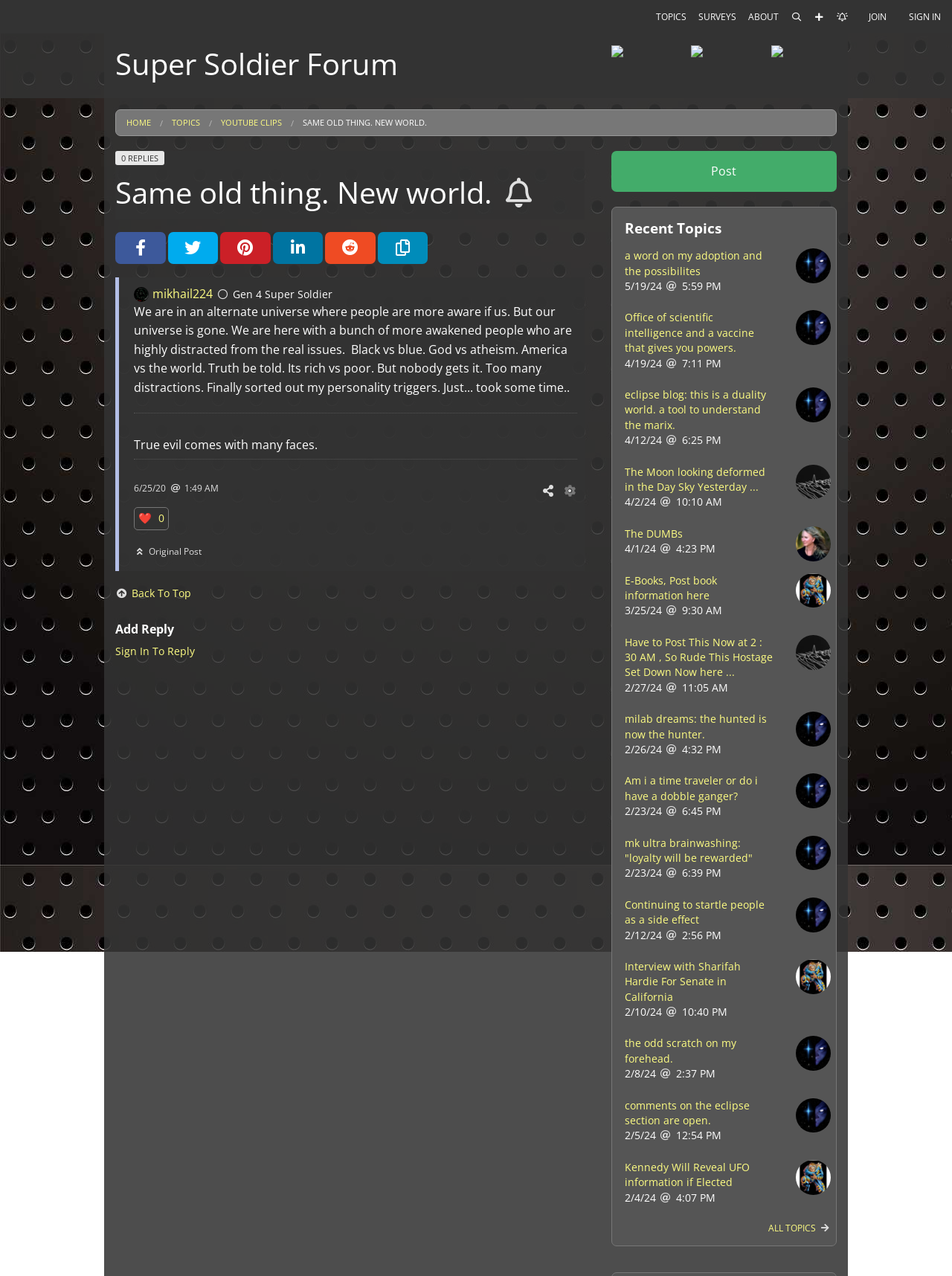Find the bounding box coordinates of the clickable area that will achieve the following instruction: "Vote for the novel".

None